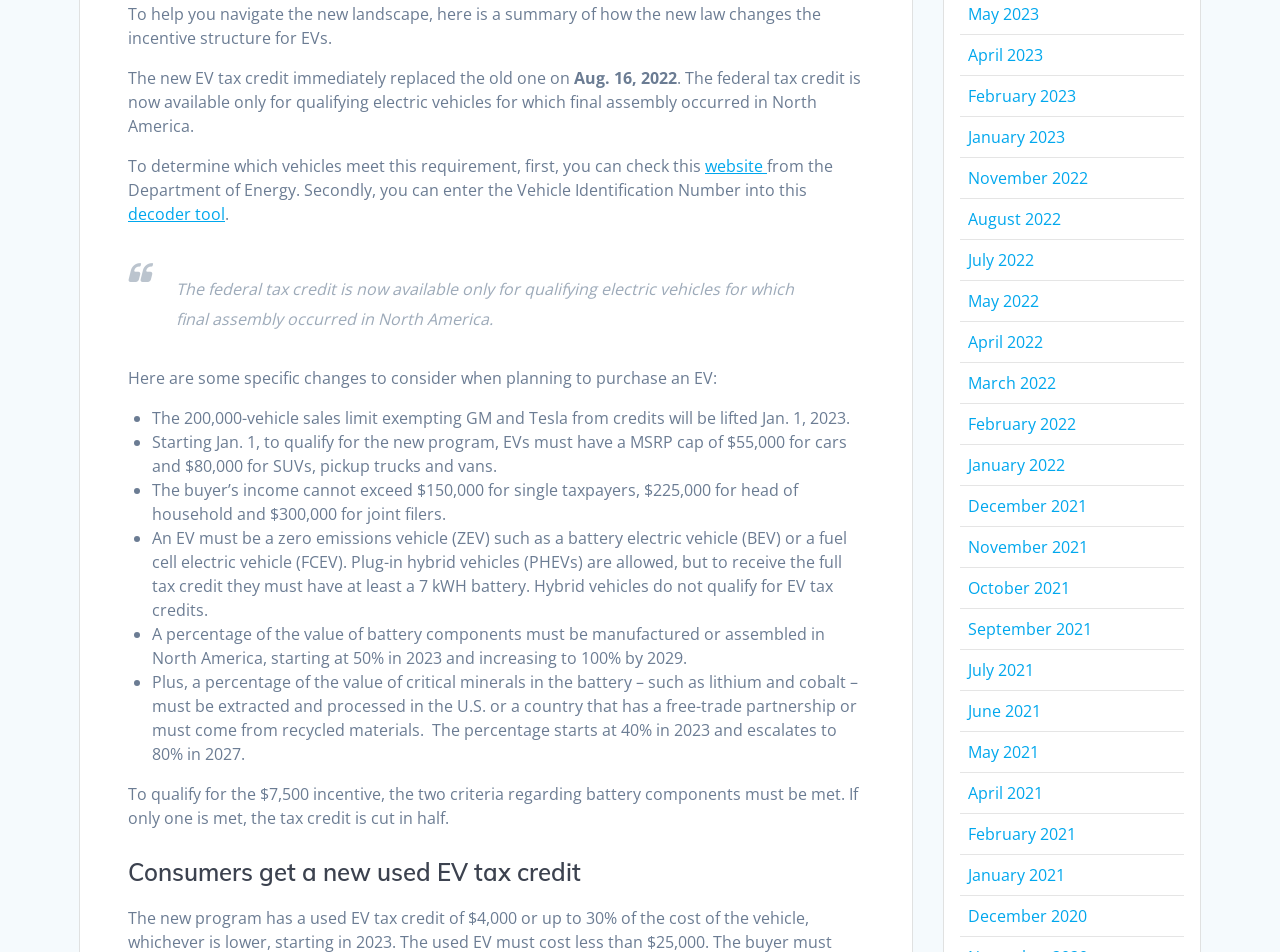Extract the bounding box coordinates of the UI element described by: "May 2021". The coordinates should include four float numbers ranging from 0 to 1, e.g., [left, top, right, bottom].

[0.756, 0.779, 0.812, 0.802]